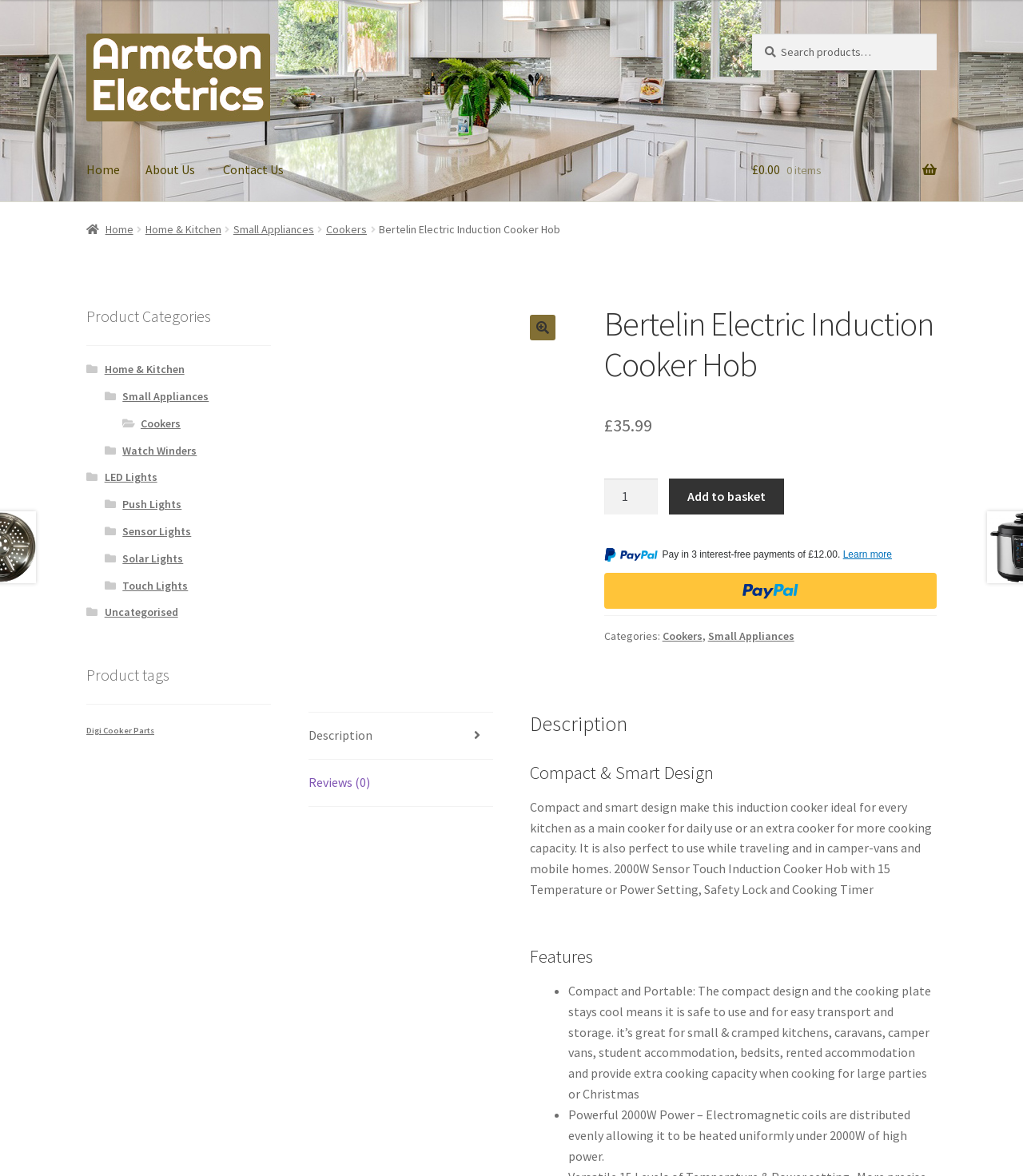Locate the bounding box coordinates of the clickable element to fulfill the following instruction: "View product details". Provide the coordinates as four float numbers between 0 and 1 in the format [left, top, right, bottom].

[0.59, 0.258, 0.916, 0.327]